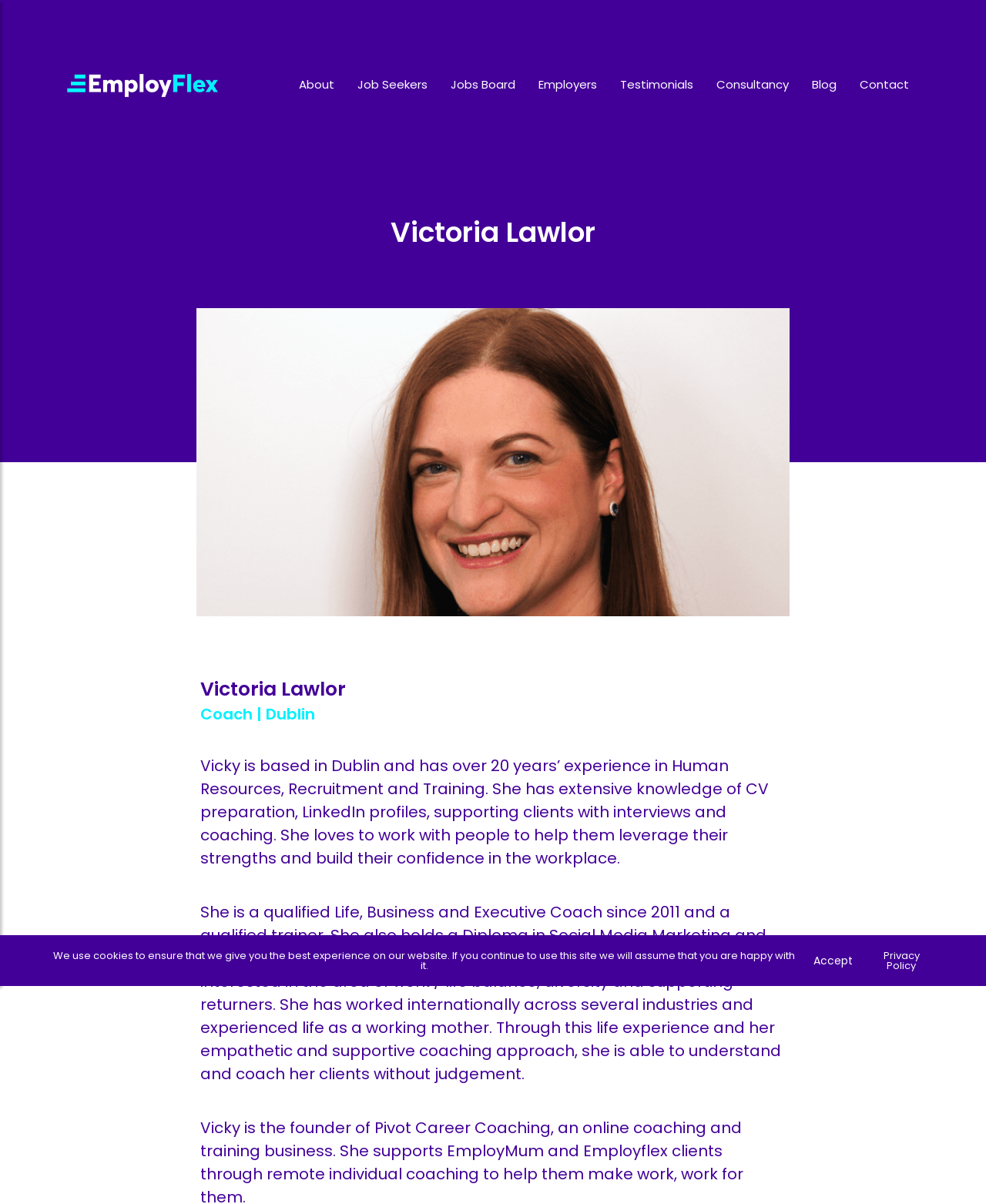Examine the image carefully and respond to the question with a detailed answer: 
What is the topic of Victoria Lawlor's bio?

Victoria Lawlor's bio discusses her experience in Human Resources, Recruitment, and Training, as well as her qualifications as a coach and trainer. It also mentions her interests and areas of expertise.